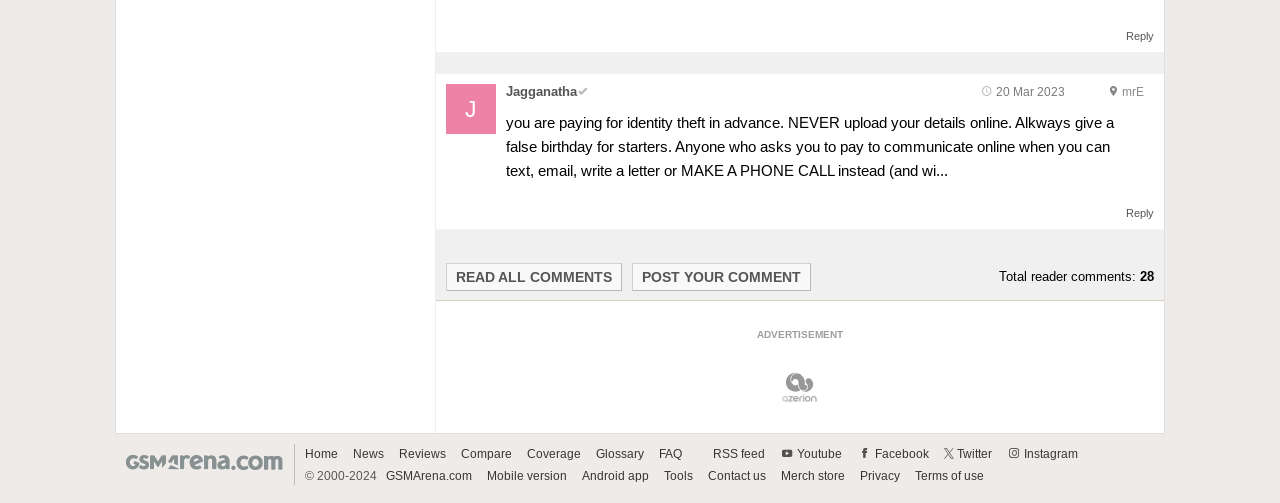Determine the bounding box coordinates for the clickable element required to fulfill the instruction: "Click on the 'Politics' link". Provide the coordinates as four float numbers between 0 and 1, i.e., [left, top, right, bottom].

None